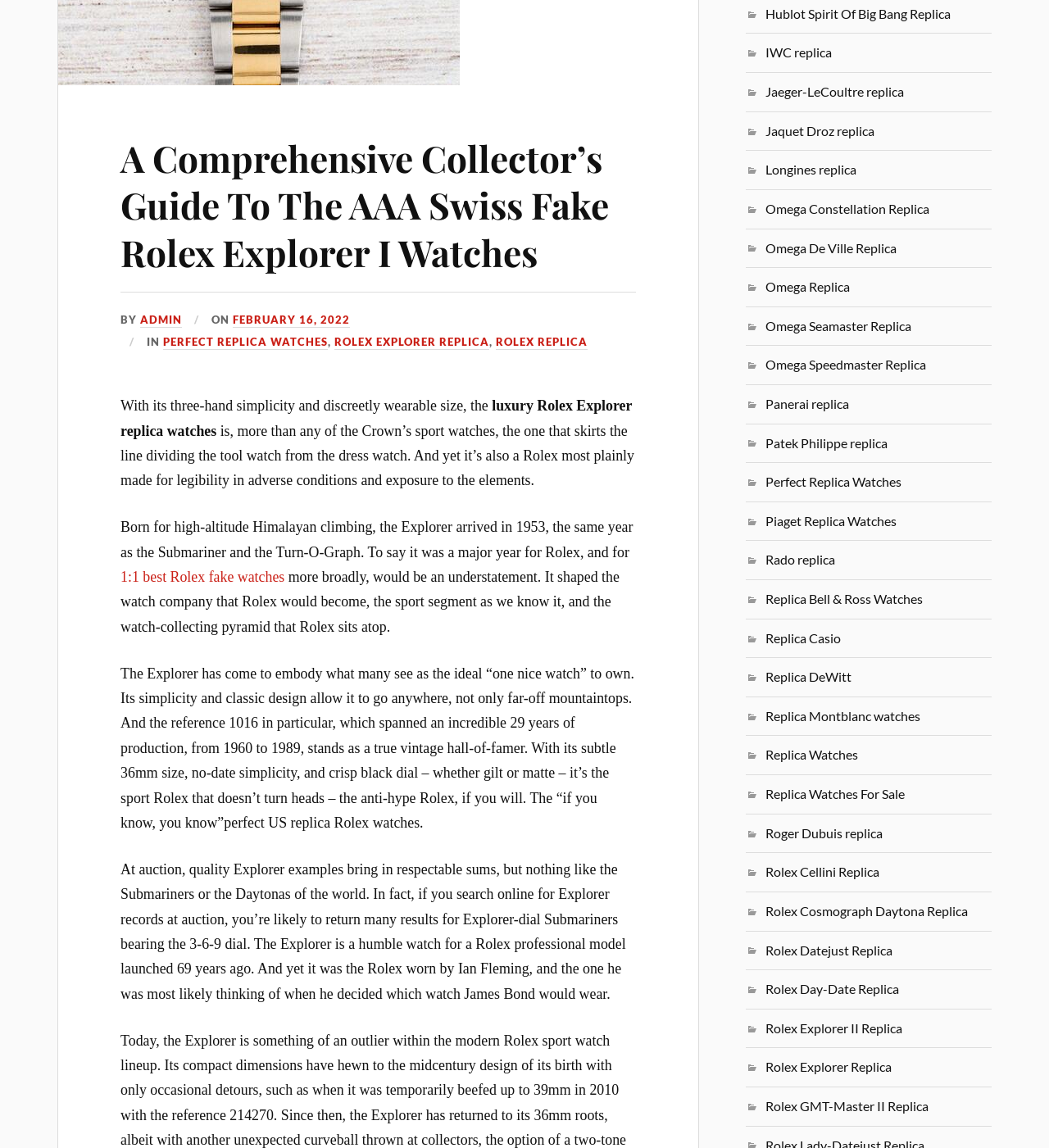Who wore a Rolex Explorer watch?
Look at the webpage screenshot and answer the question with a detailed explanation.

According to the article, Ian Fleming, the author of James Bond novels, wore a Rolex Explorer watch, and it was likely the watch he was thinking of when he decided which watch James Bond would wear.